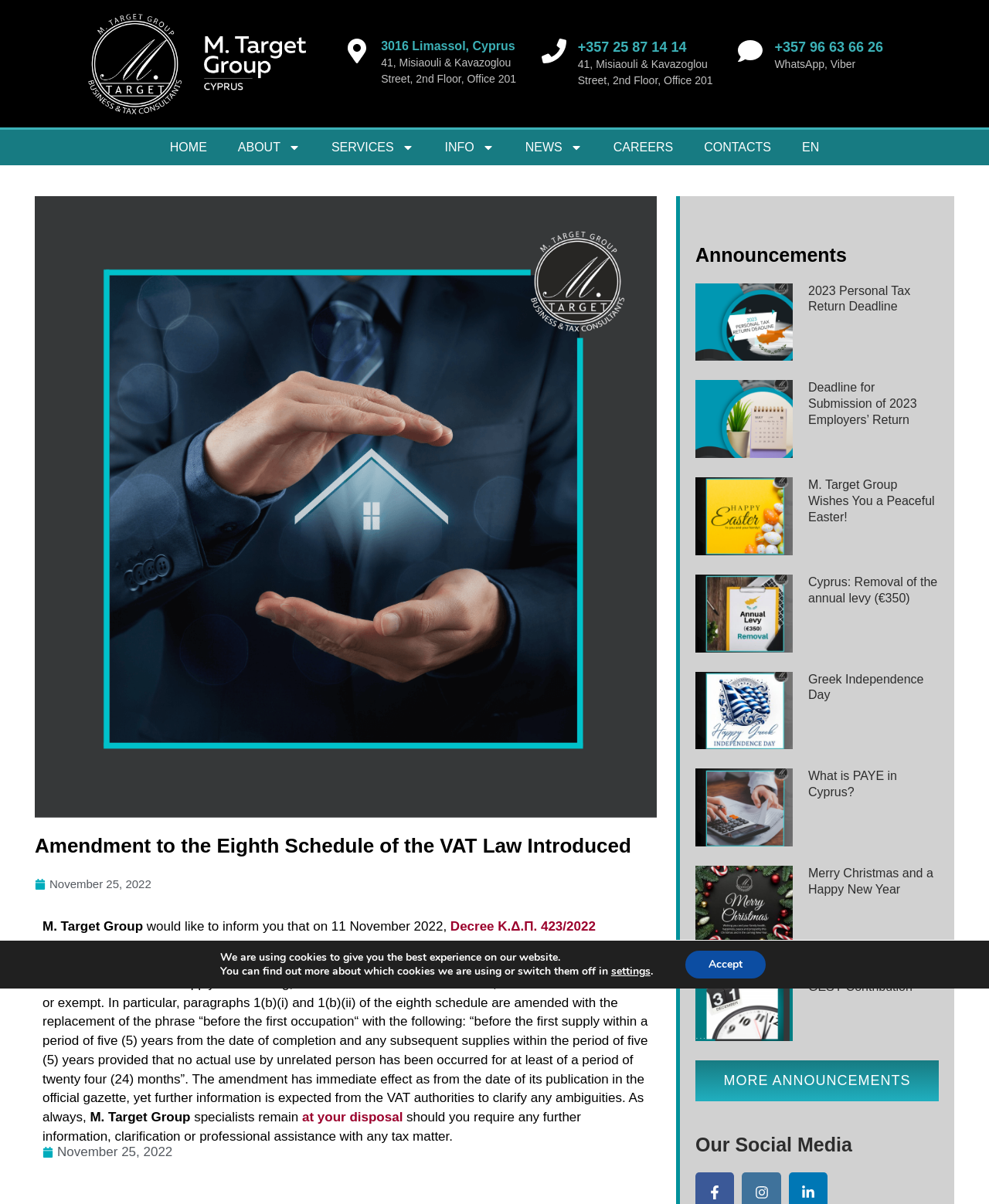What is the amendment about?
Based on the image, provide a one-word or brief-phrase response.

Amendment to the eighth schedule of the VAT law